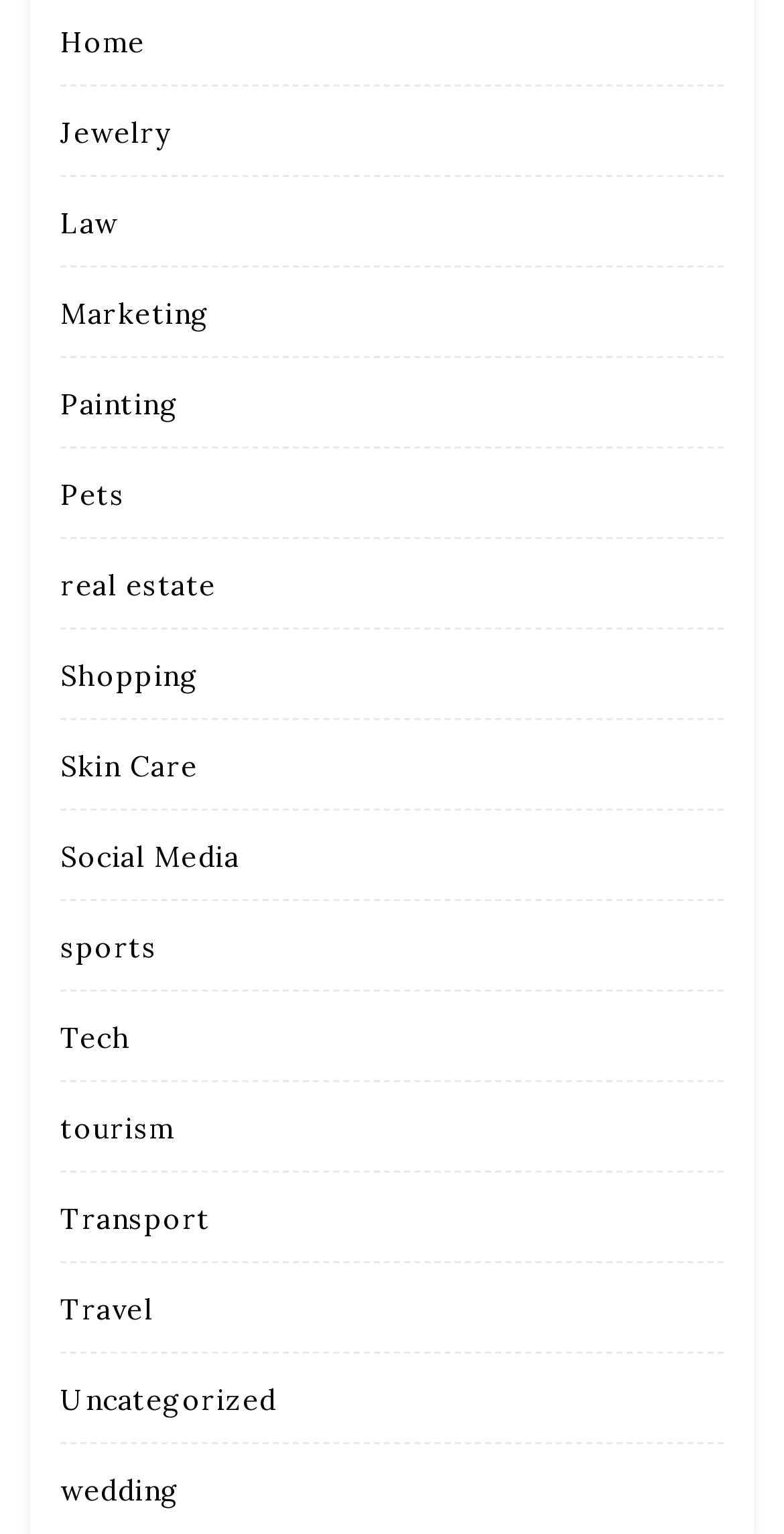Find and specify the bounding box coordinates that correspond to the clickable region for the instruction: "browse jewelry".

[0.077, 0.075, 0.217, 0.099]